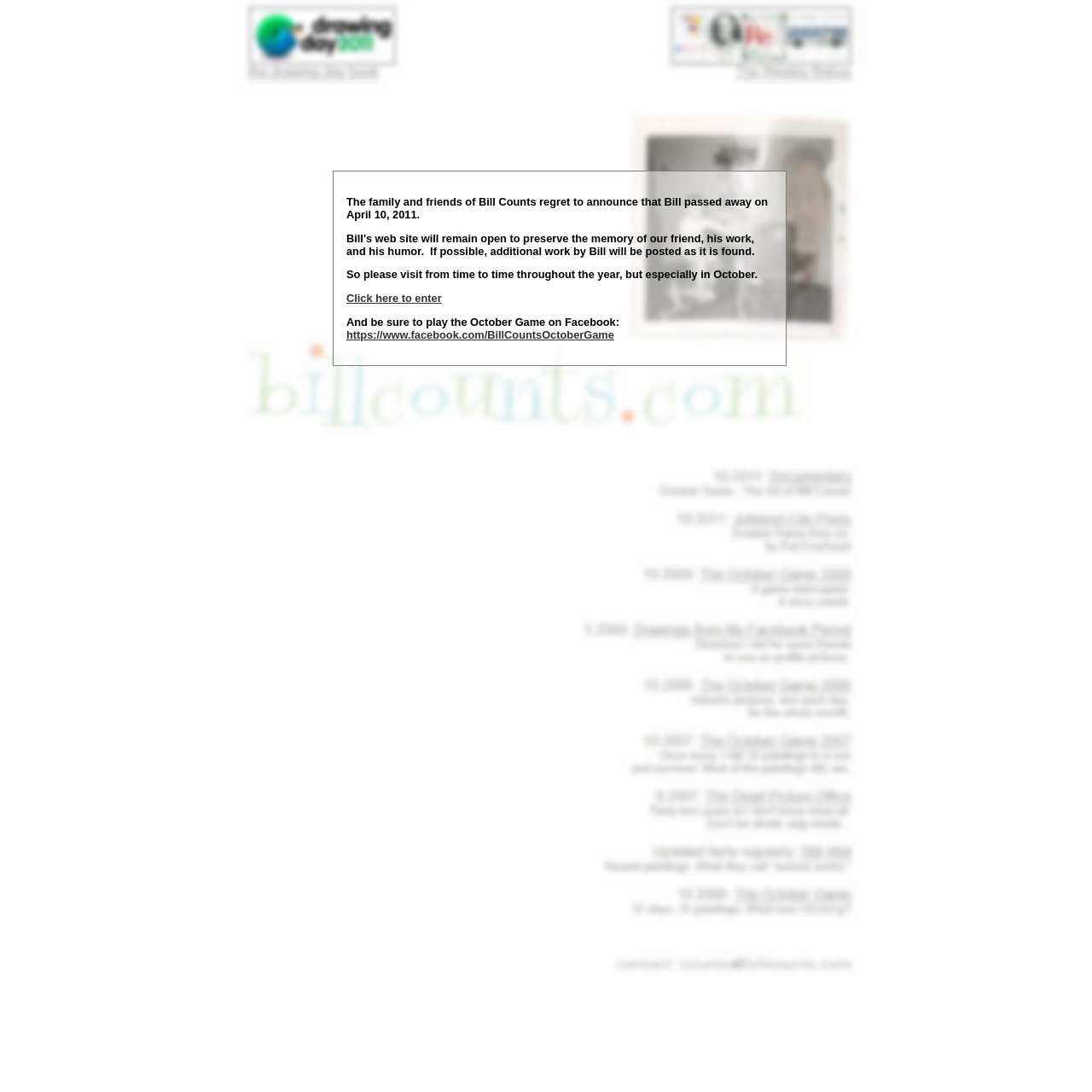Identify the bounding box for the described UI element. Provide the coordinates in (top-left x, top-left y, bottom-right x, bottom-right y) format with values ranging from 0 to 1: https://www.facebook.com/BillCountsOctoberGame

[0.317, 0.301, 0.562, 0.312]